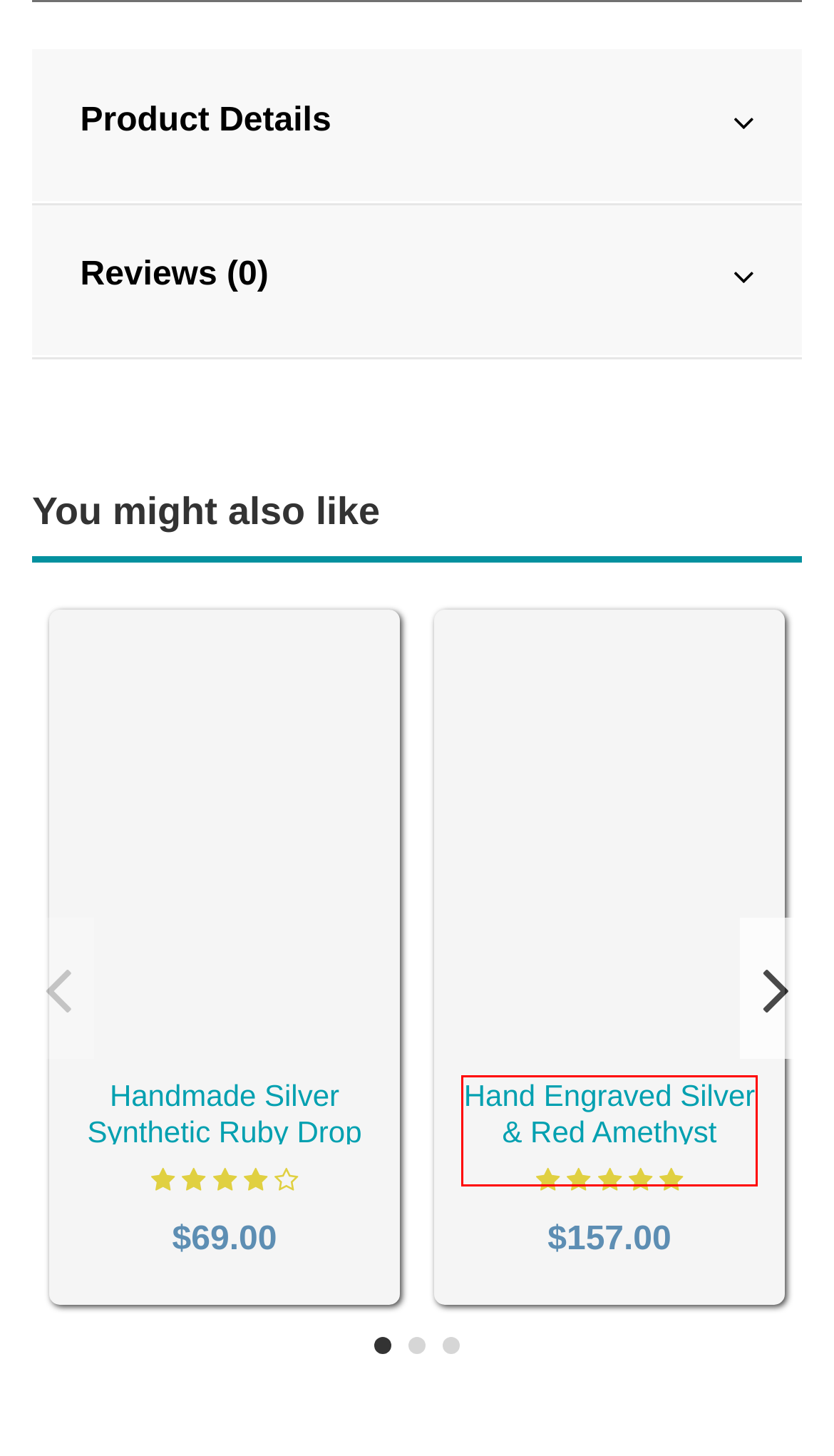You are presented with a screenshot of a webpage containing a red bounding box around an element. Determine which webpage description best describes the new webpage after clicking on the highlighted element. Here are the candidates:
A. Rug & Carpet |Beauty, originality, variety of Colors & Sizes
B. Handmade silver earrings with Agate|Buy earrings
C. Interior Design | Sofa, Home Accessories, Lightings
D. Handmade Accessory | Accessory for Men | Accessory for Women
E. Carved Silver Earrings | Synthetic Ruby Drop Earrings
F. Handicrafts | View and Choose the Most Beautiful handicrafts
G. Blue Turquoise Drop Earrings | Persian Carved Silver
H. Persian Hand Engraved Silver & Red Amethyst Drop Earring

H